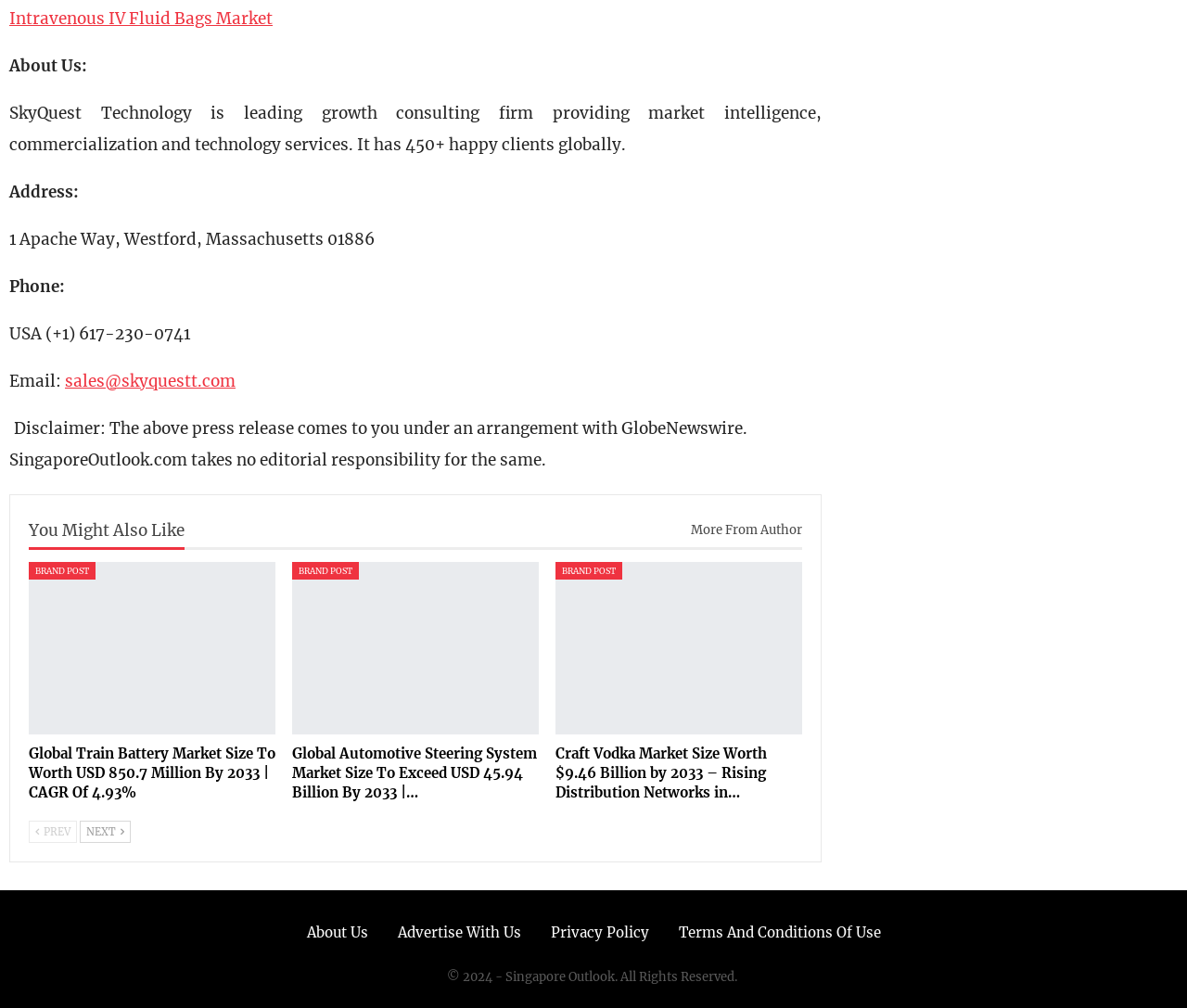Please identify the bounding box coordinates for the region that you need to click to follow this instruction: "Click on 'Intravenous IV Fluid Bags Market'".

[0.008, 0.008, 0.23, 0.028]